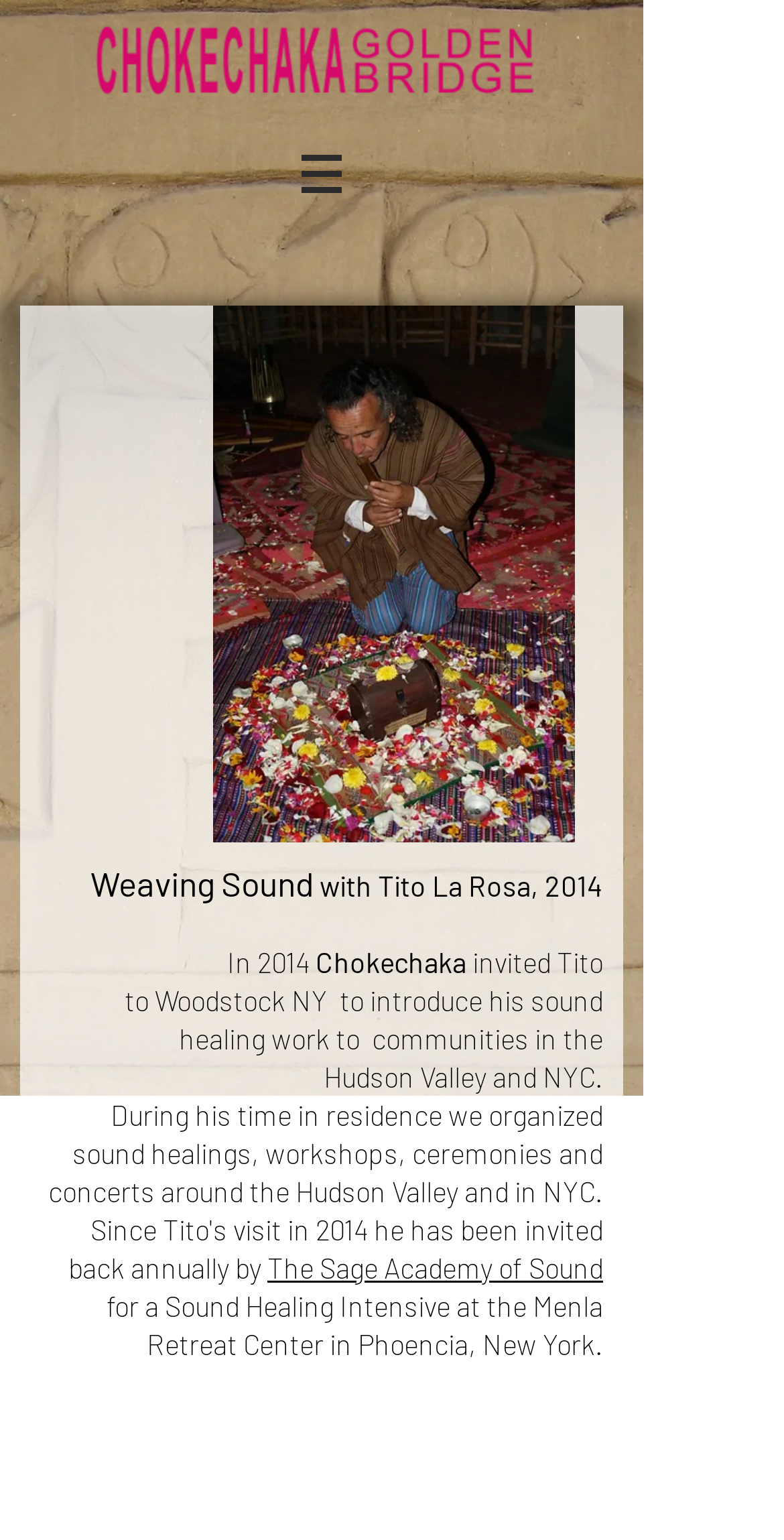Where did Tito La Rosa introduce his sound healing work?
Using the image as a reference, answer the question with a short word or phrase.

Hudson Valley and NYC